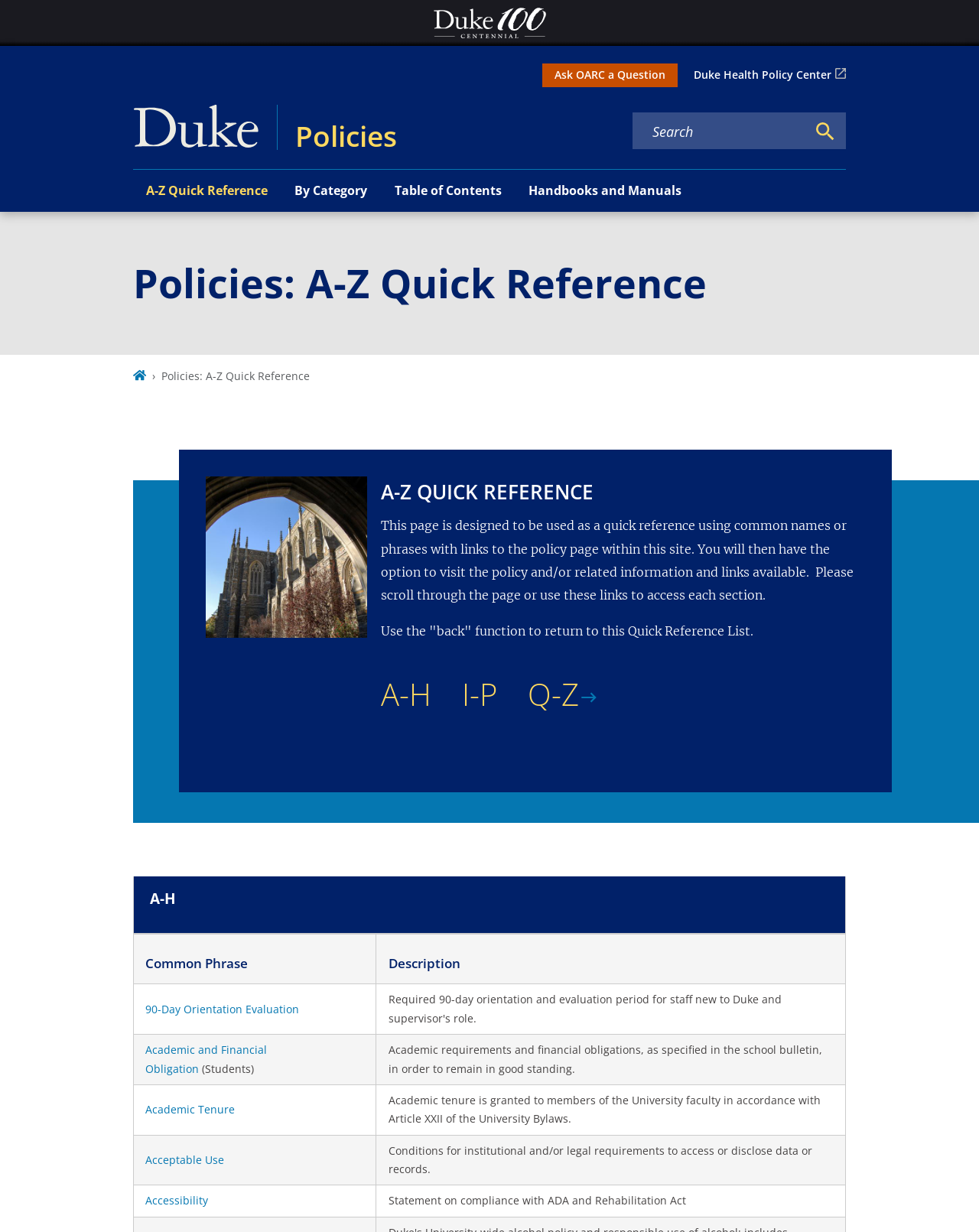Identify the bounding box coordinates necessary to click and complete the given instruction: "Go to A-Z Quick Reference".

[0.136, 0.138, 0.287, 0.172]